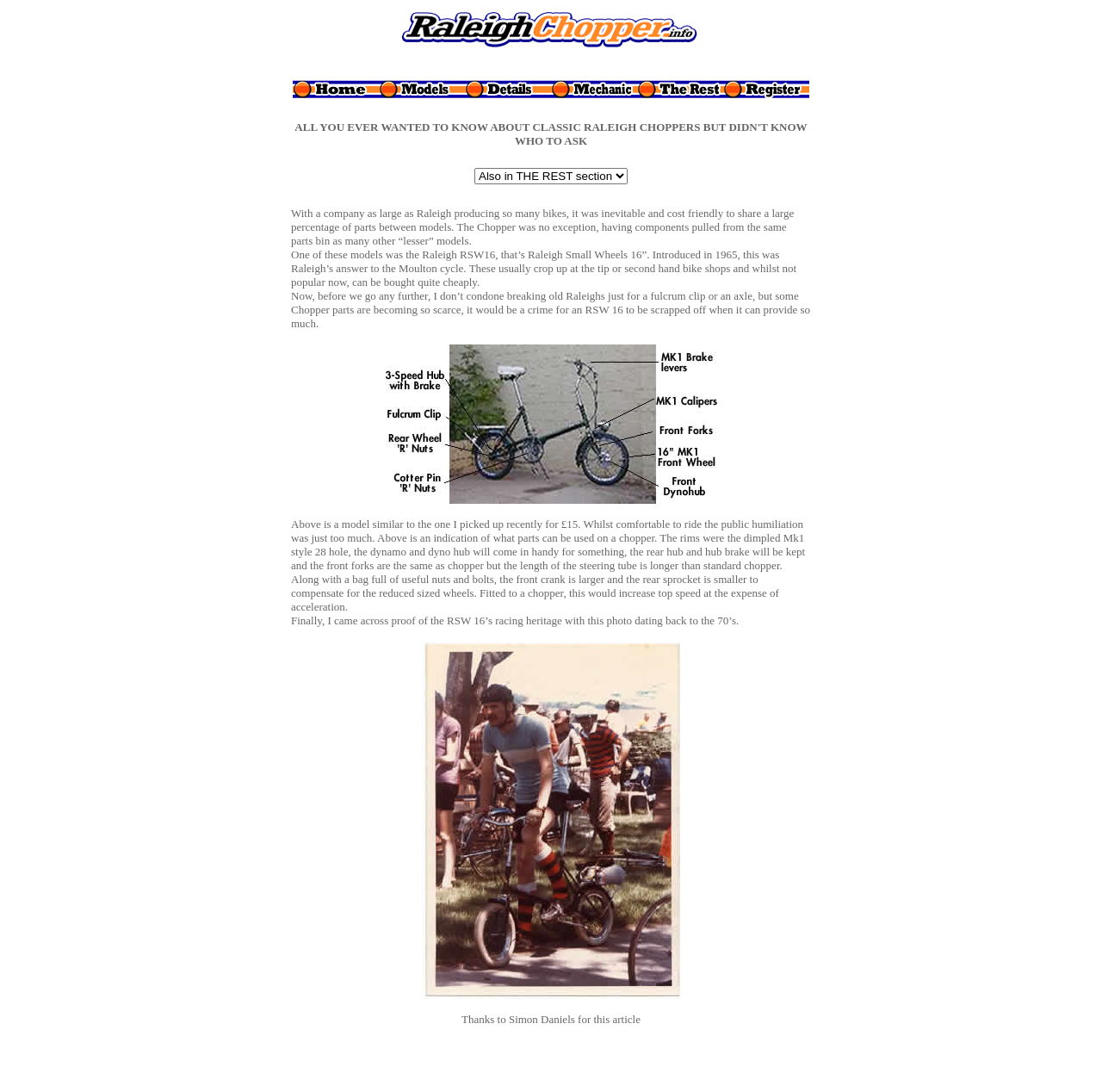What is the advantage of fitting the RSW16's front crank to a Chopper? Observe the screenshot and provide a one-word or short phrase answer.

Increase top speed